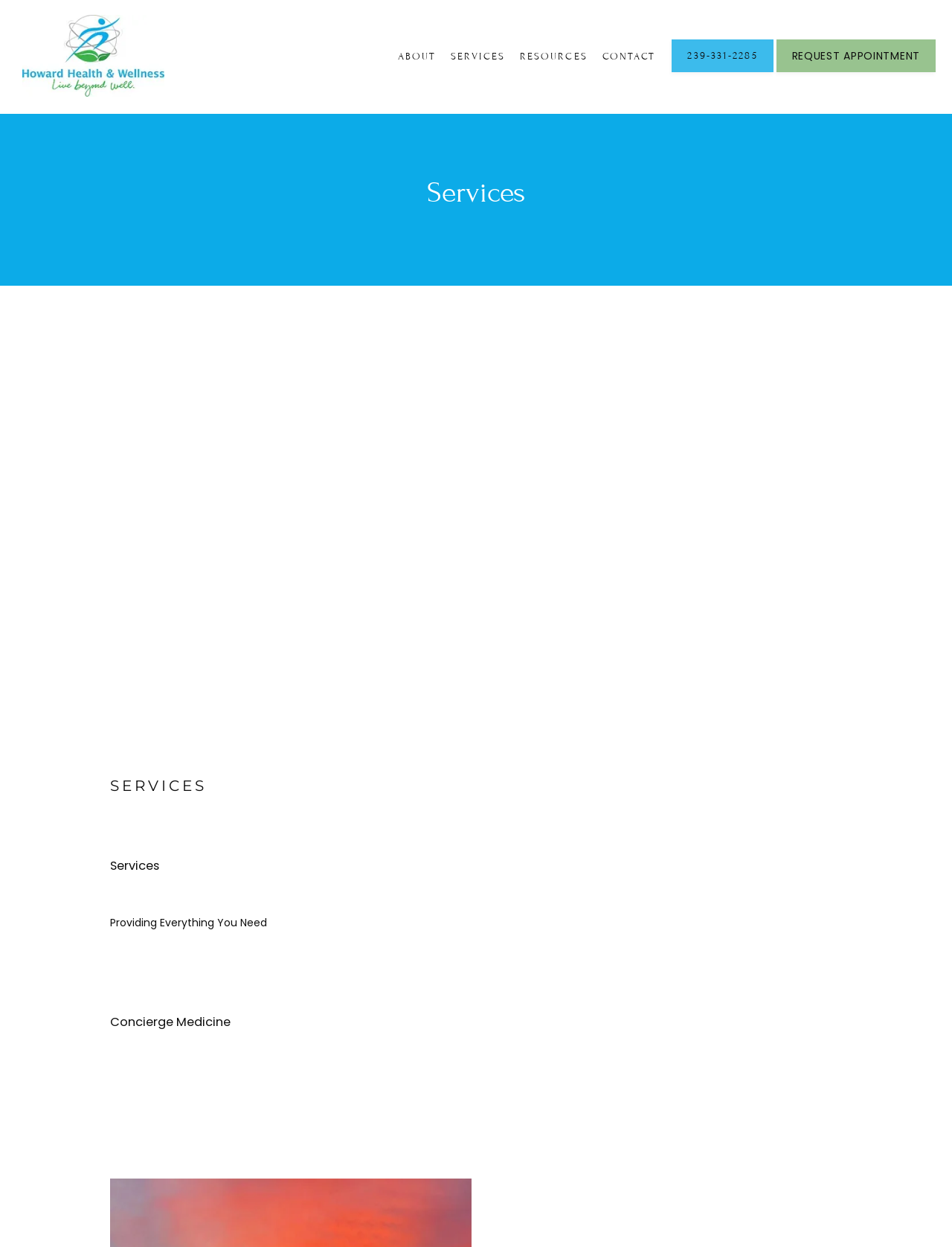What is the phone number to contact?
Examine the webpage screenshot and provide an in-depth answer to the question.

I found the phone number by looking at the link element with the text '239-331-2285' which is located at the top right corner of the webpage.